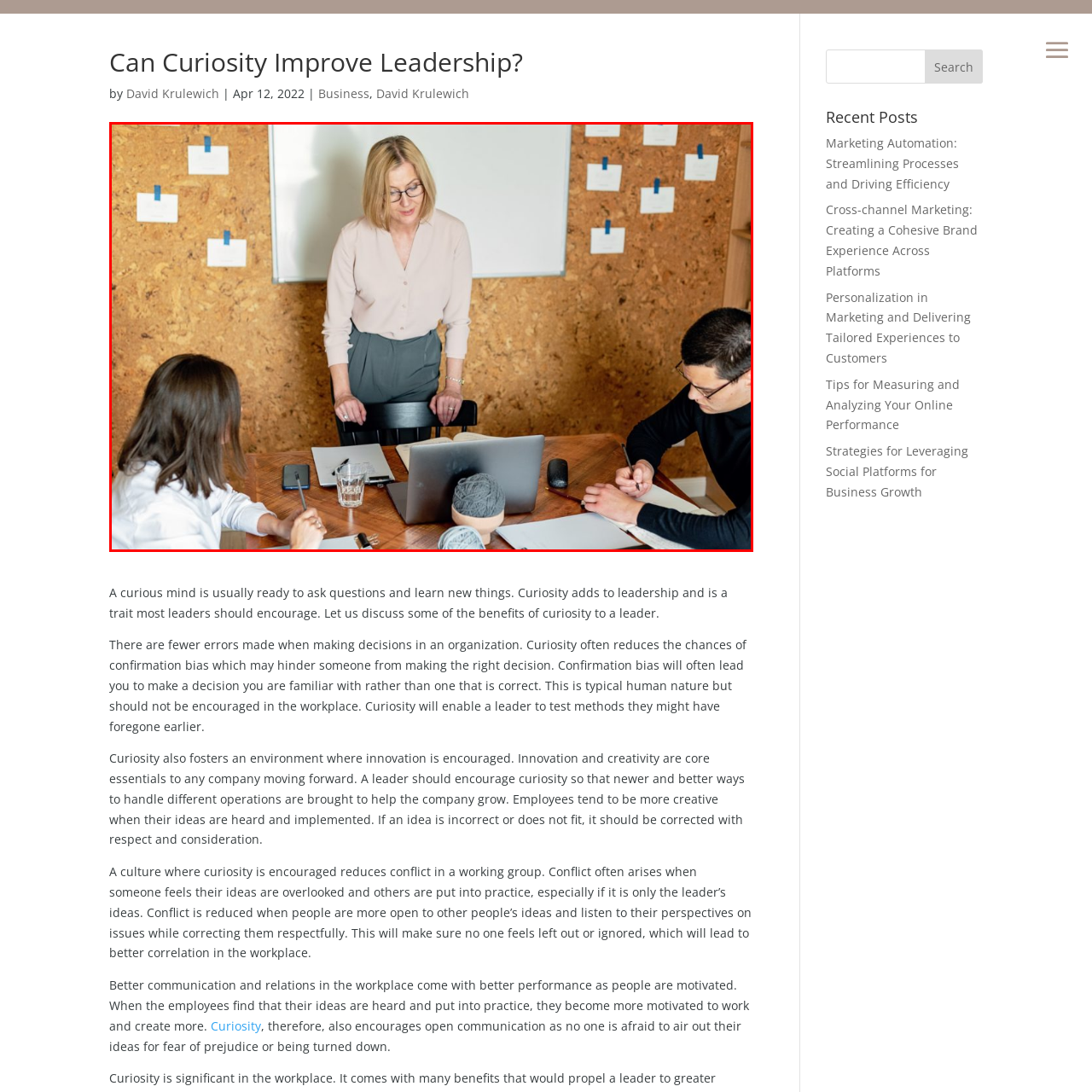Look at the area highlighted in the red box, What is the woman doing with the laptop? Please provide an answer in a single word or phrase.

Guiding a discussion